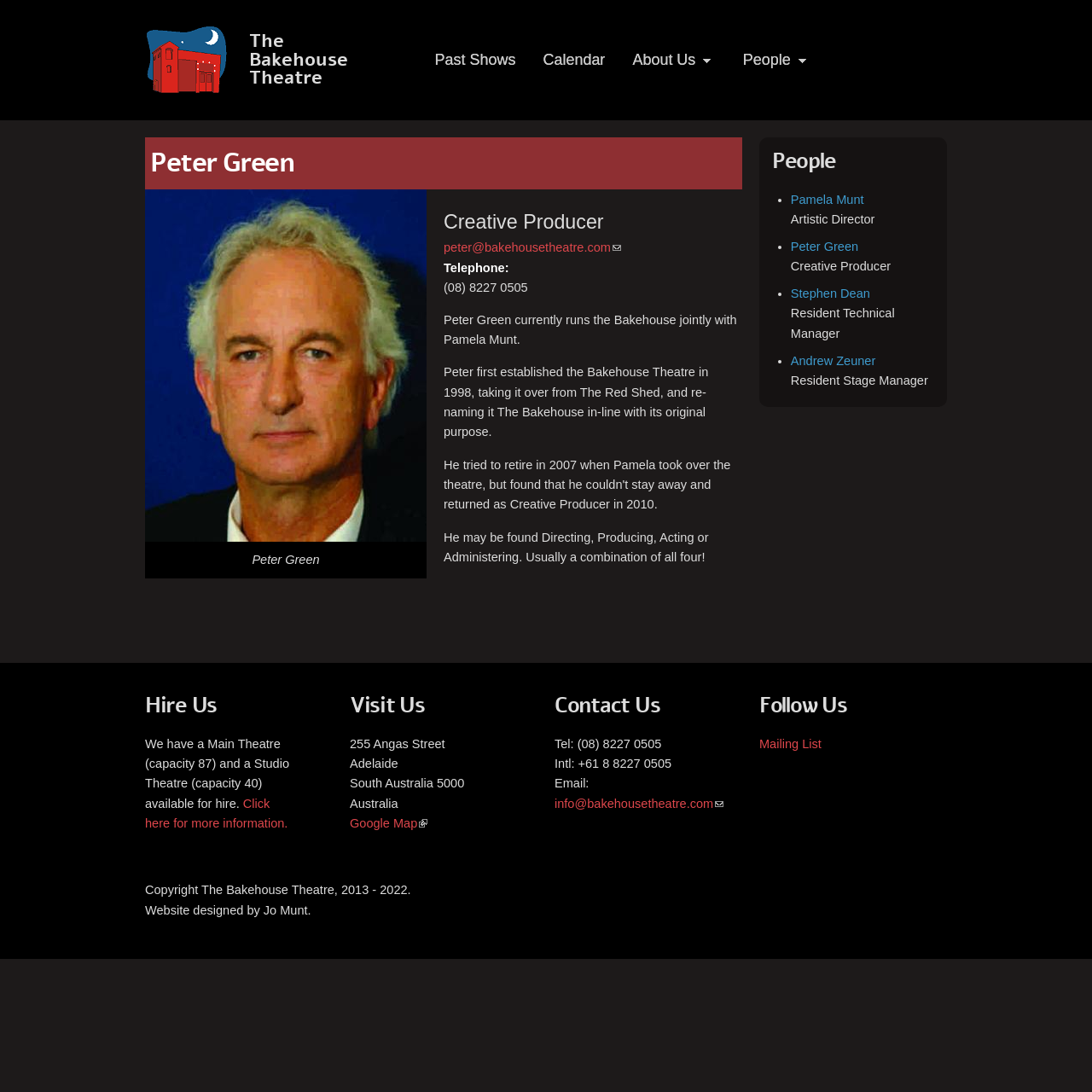Identify the bounding box coordinates of the area that should be clicked in order to complete the given instruction: "Go to the category Business". The bounding box coordinates should be four float numbers between 0 and 1, i.e., [left, top, right, bottom].

None